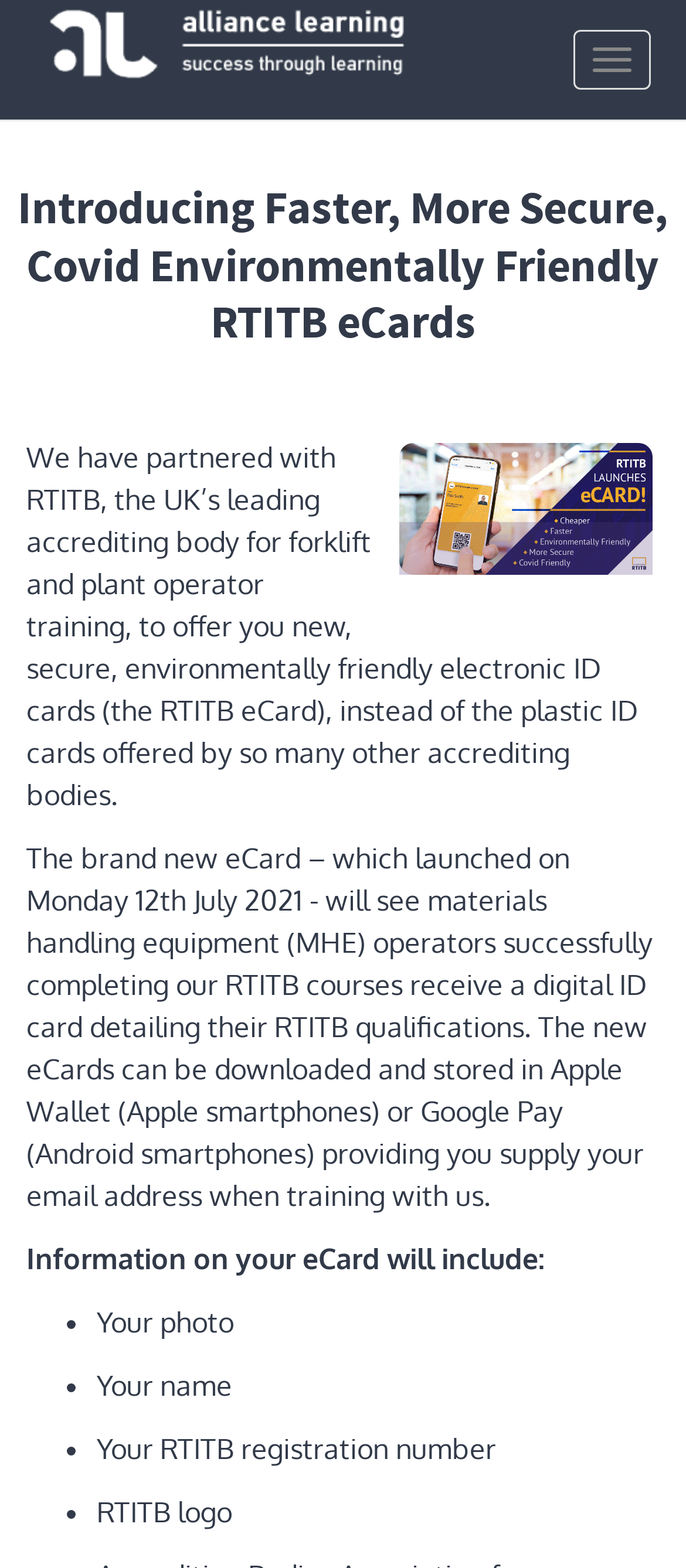Determine the bounding box for the HTML element described here: "Toggle navigation". The coordinates should be given as [left, top, right, bottom] with each number being a float between 0 and 1.

[0.836, 0.019, 0.949, 0.057]